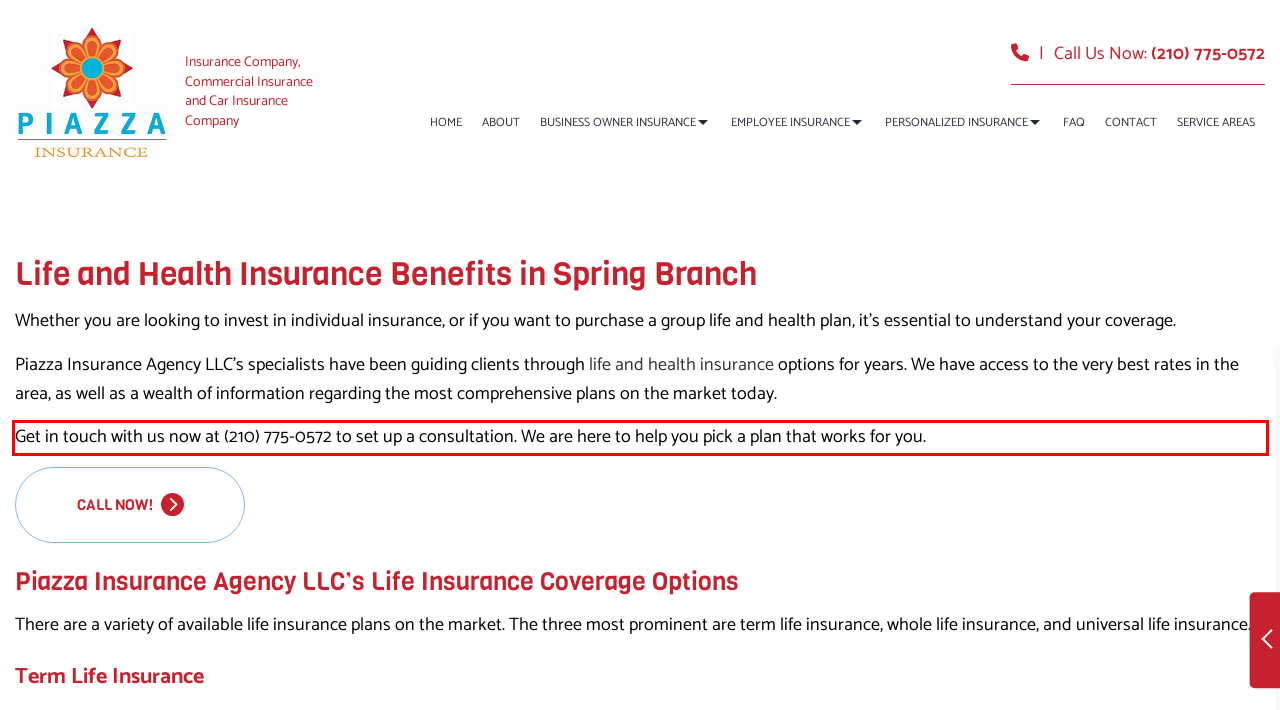Inspect the webpage screenshot that has a red bounding box and use OCR technology to read and display the text inside the red bounding box.

Get in touch with us now at (210) 775-0572 to set up a consultation. We are here to help you pick a plan that works for you.